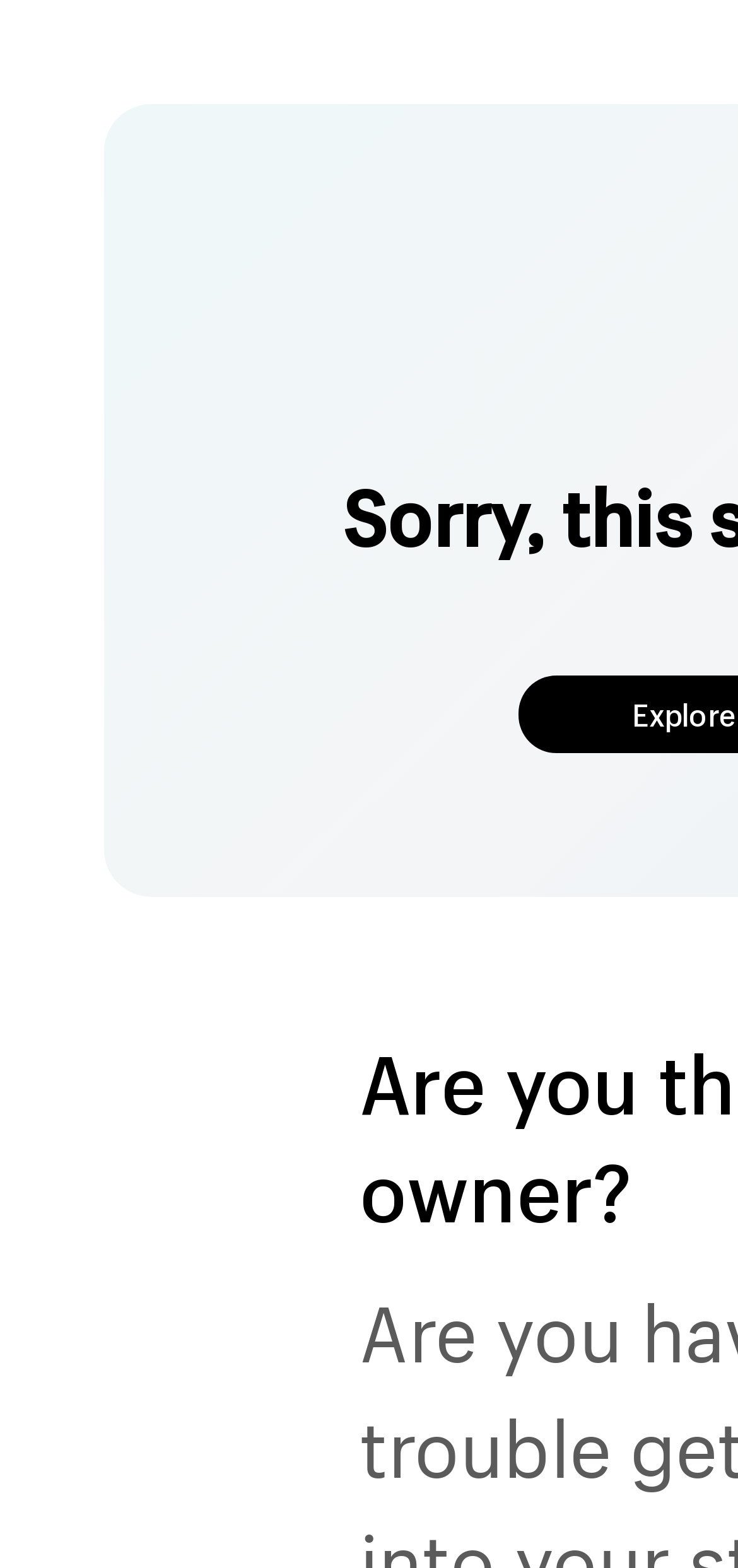Please find the top heading of the webpage and generate its text.

Sorry, this store is currently unavailable.